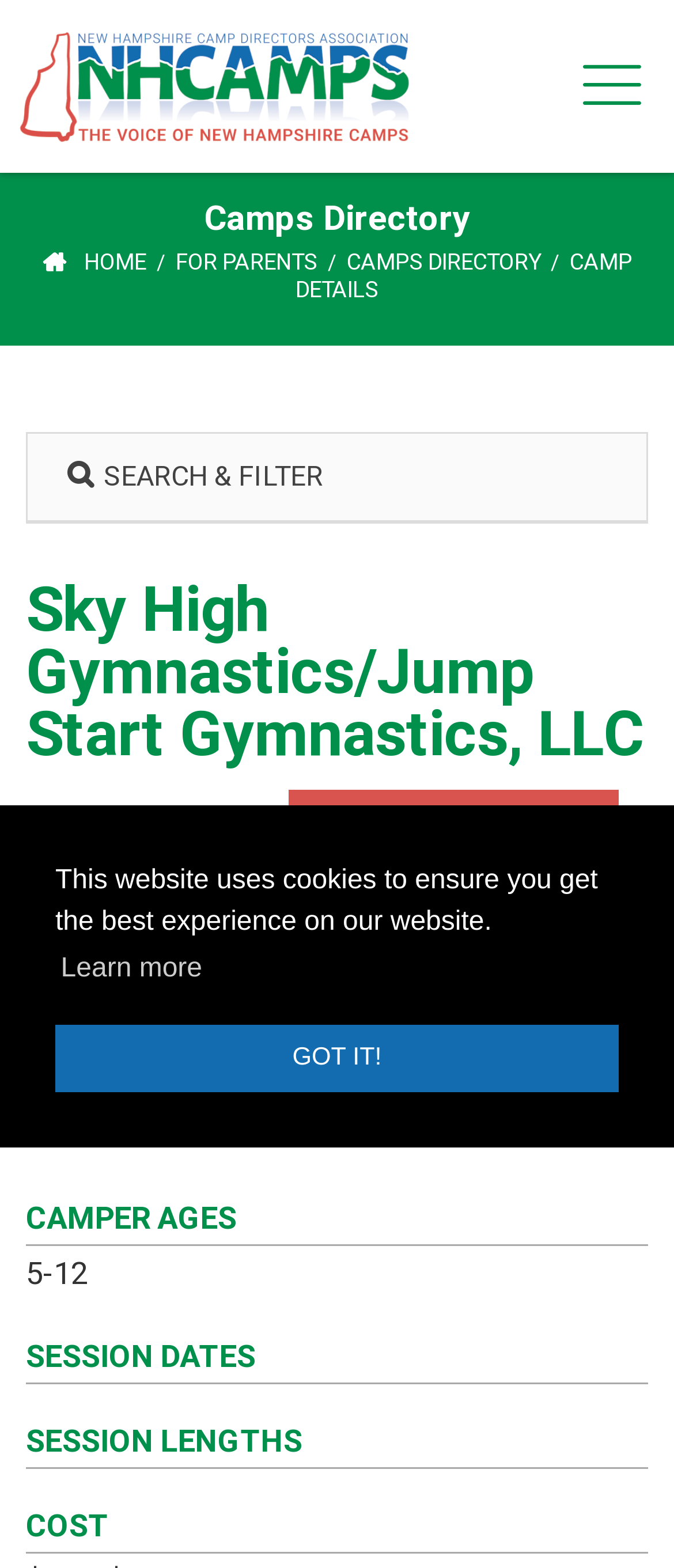Please provide a comprehensive response to the question based on the details in the image: What is the location of the camp?

The location of the camp is mentioned in the webpage as Milford, NH, which is displayed under the 'LOCATION' heading.